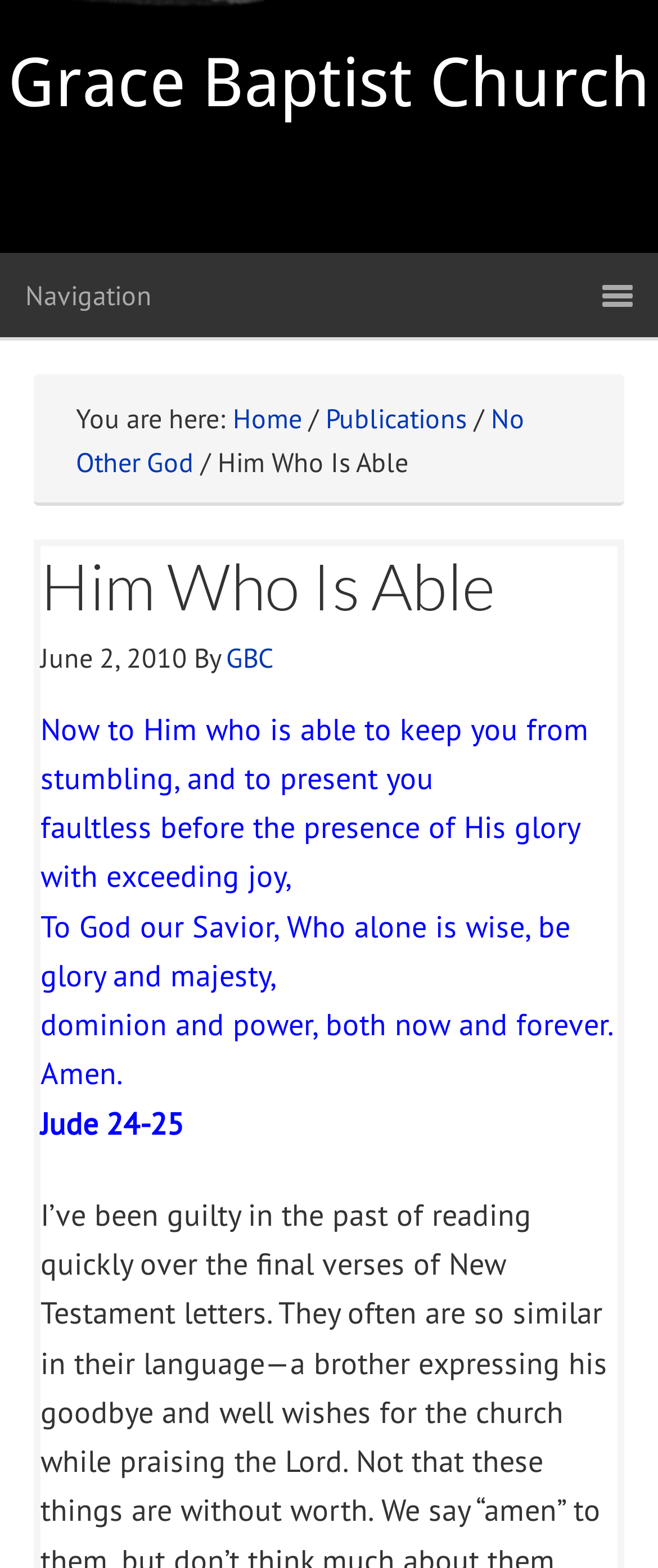Based on the element description "5 Collaboration", predict the bounding box coordinates of the UI element.

None